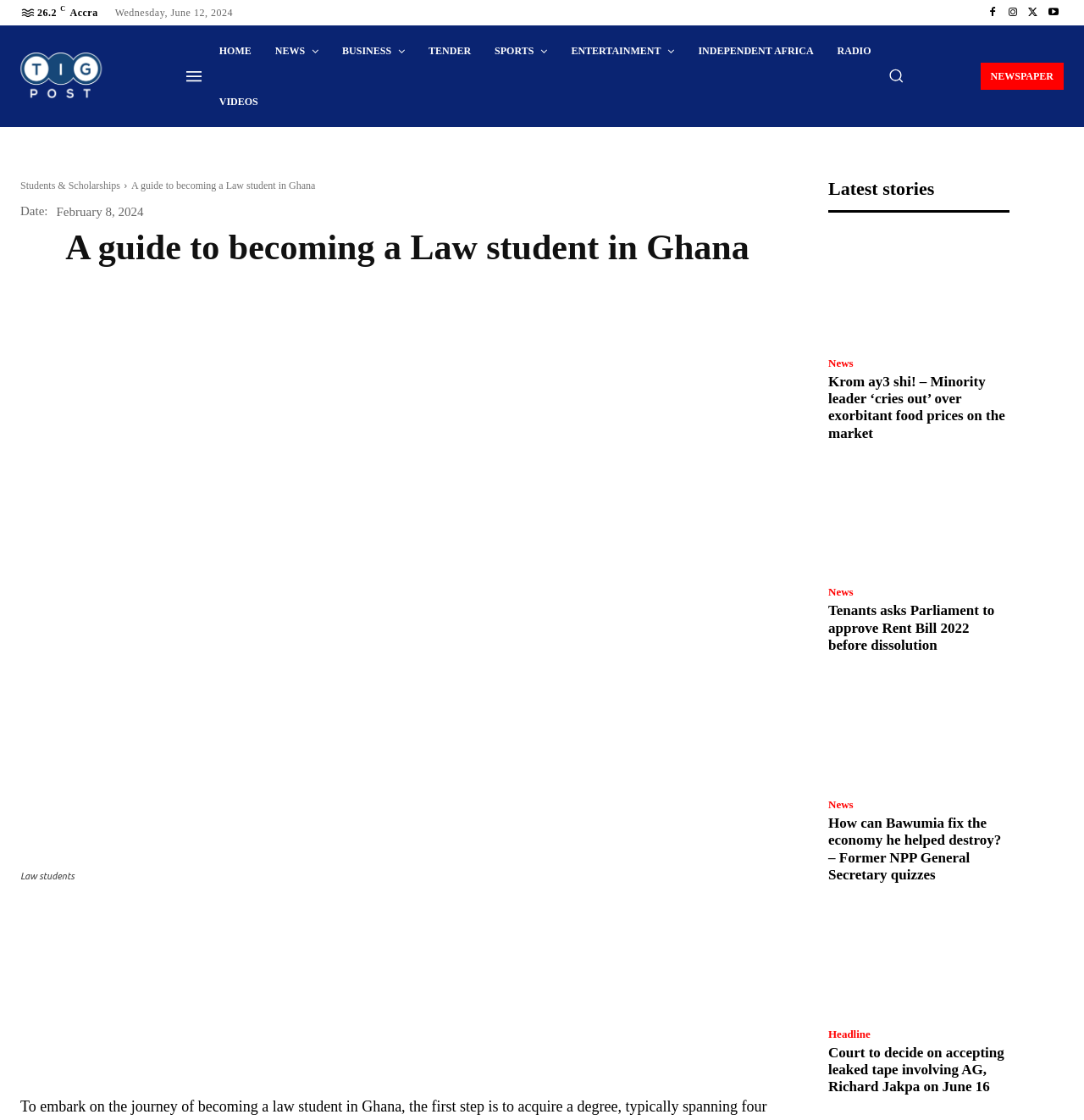Please identify the bounding box coordinates of the clickable element to fulfill the following instruction: "Visit the Students & Scholarships page". The coordinates should be four float numbers between 0 and 1, i.e., [left, top, right, bottom].

[0.019, 0.16, 0.111, 0.171]